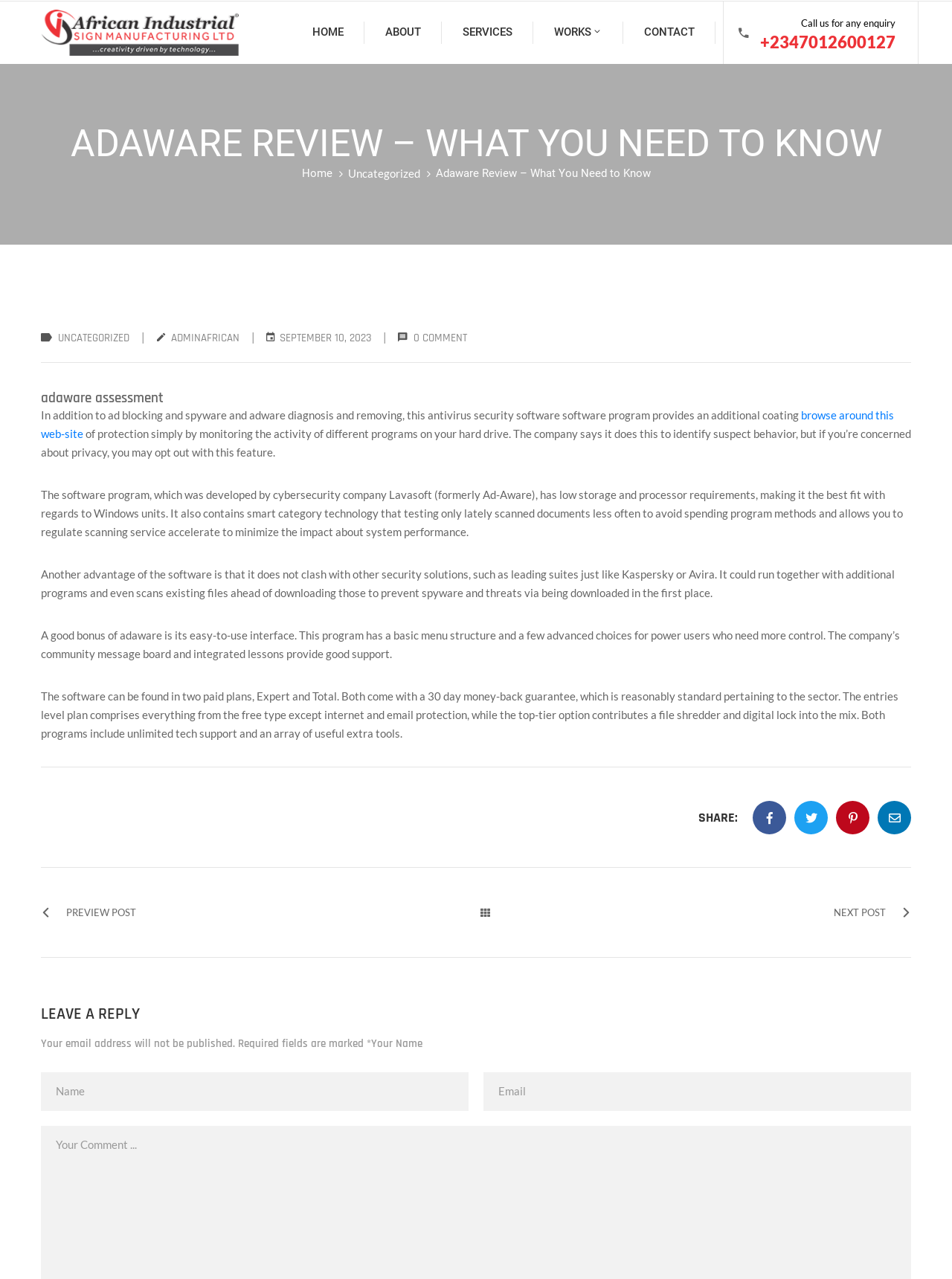What is the name of the antivirus software reviewed?
Using the visual information from the image, give a one-word or short-phrase answer.

Adaware